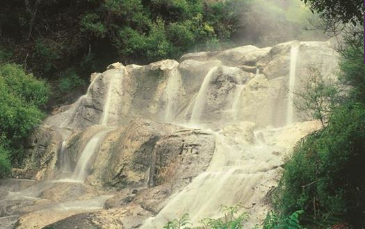Elaborate on the contents of the image in a comprehensive manner.

The image captures the breathtaking scene of Hells Gate, a remarkable geothermal park located in Rotorua, New Zealand. Here, cascading waterfalls flow over rugged rocks, enveloped by a lush, green landscape. The mist rising from the falls adds a mystical quality to the scene, illustrating the area's geothermal activity. This natural wonder is well-known for its stunning beauty and is celebrated as an essential attraction for visitors exploring Rotorua. The image perfectly encapsulates the allure of Hells Gate, highlighting both its natural splendor and the adventure that awaits travelers.